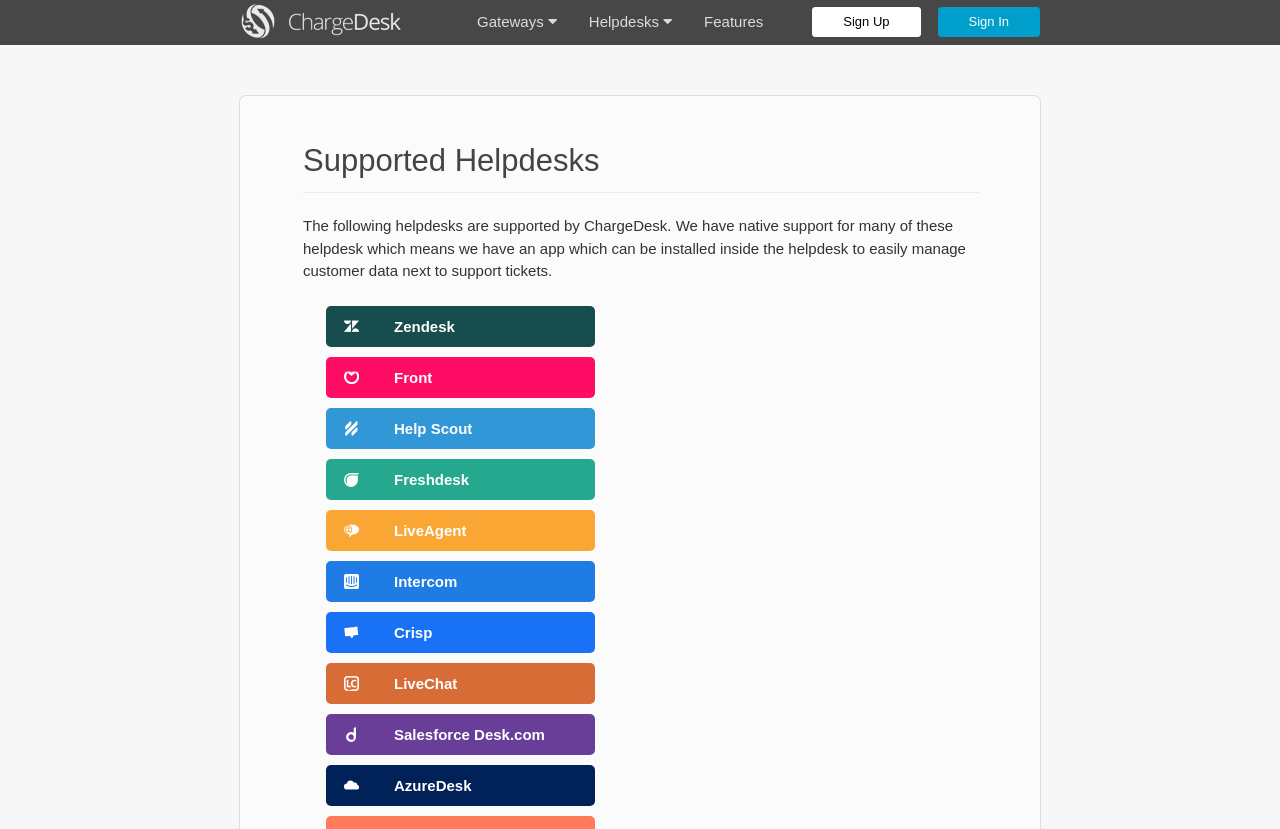Please identify the bounding box coordinates of the clickable area that will fulfill the following instruction: "View Helpdesks". The coordinates should be in the format of four float numbers between 0 and 1, i.e., [left, top, right, bottom].

[0.46, 0.016, 0.525, 0.036]